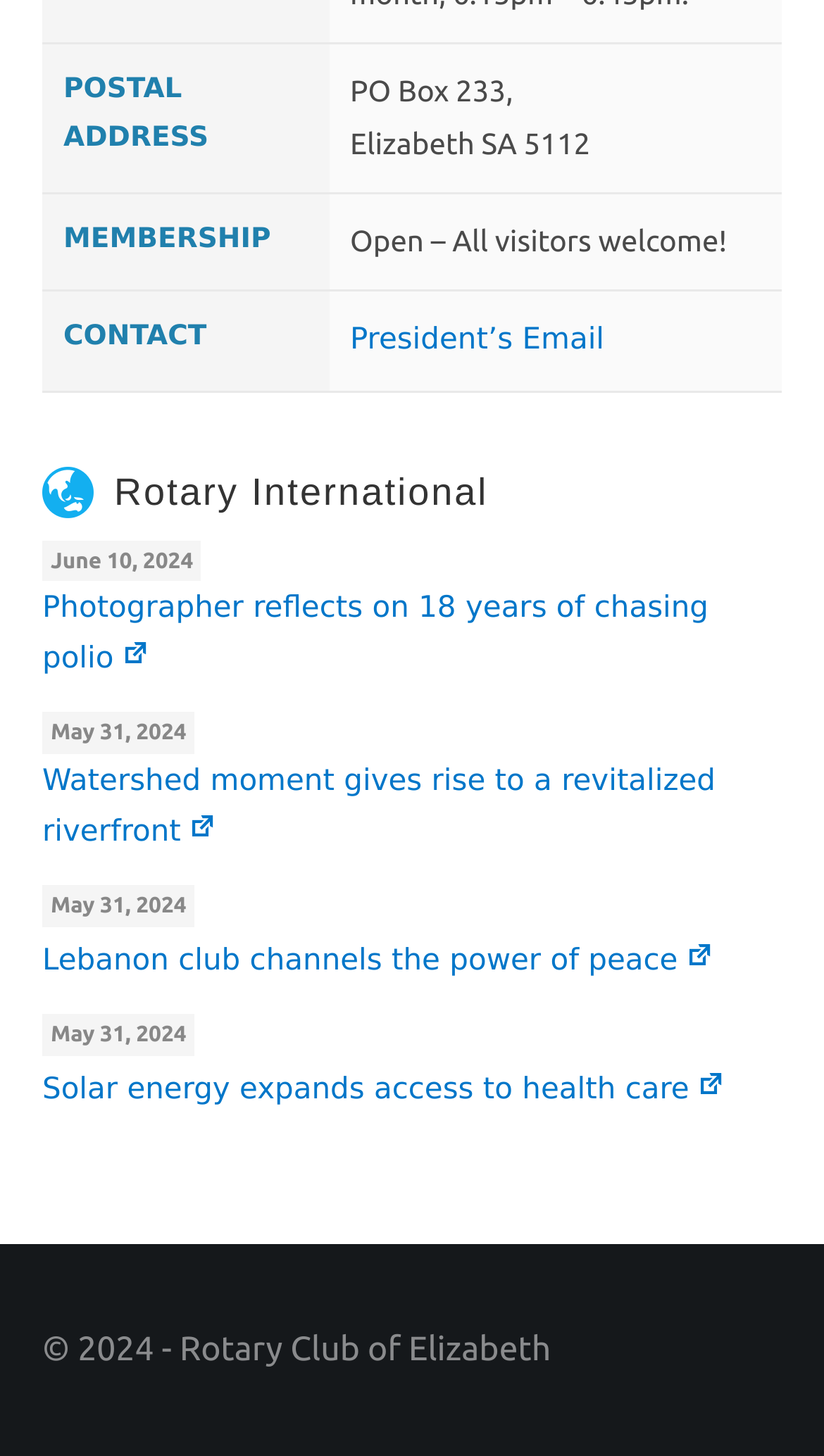Provide a thorough and detailed response to the question by examining the image: 
What is the date of the first news article?

The date of the first news article can be found below the link 'Photographer reflects on 18 years of chasing polio' and is labeled as 'June 10, 2024'.